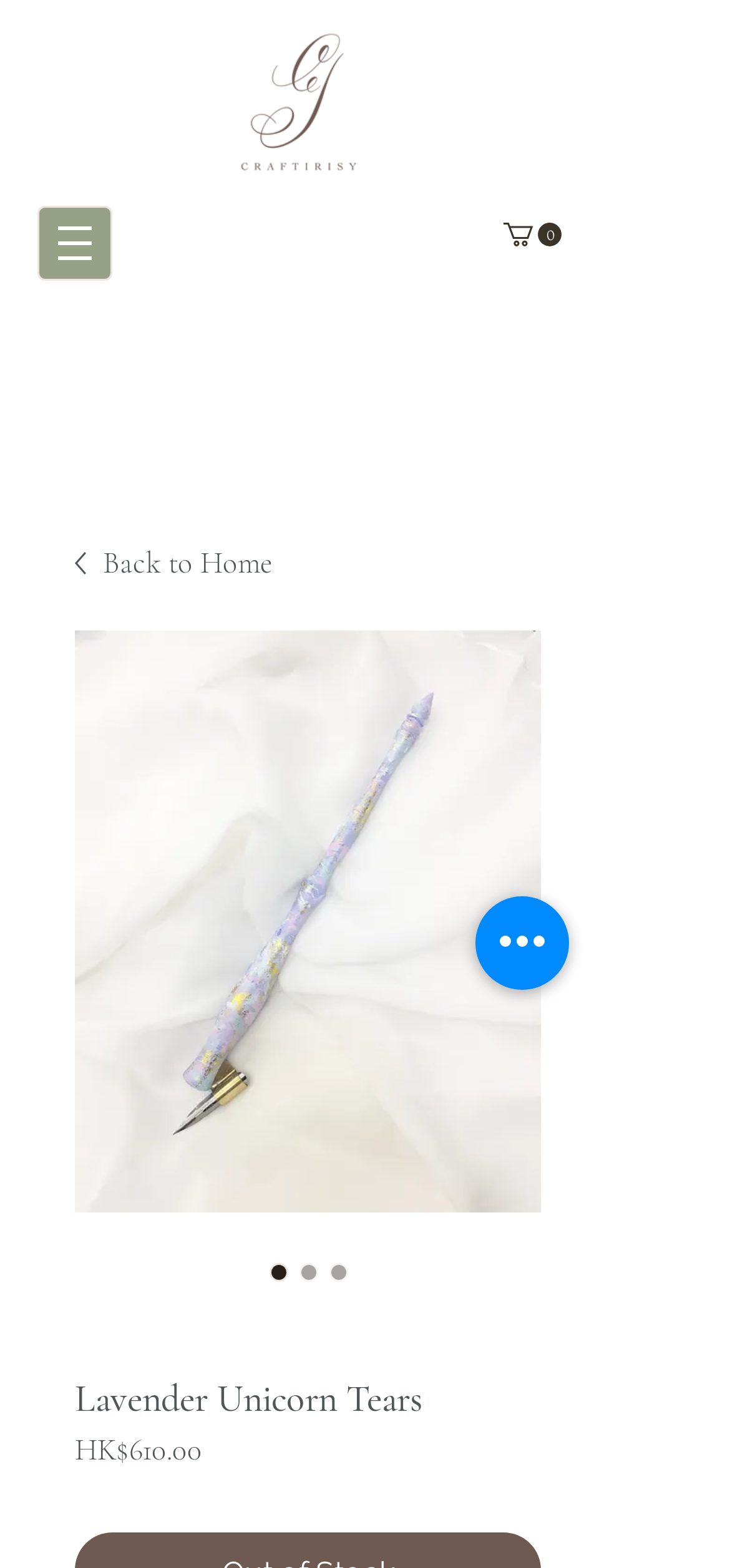What is the navigation menu called?
We need a detailed and meticulous answer to the question.

I found the name of the navigation menu by looking at the text 'Site' which is located at the top left corner of the webpage and is associated with a button that has a popup menu.